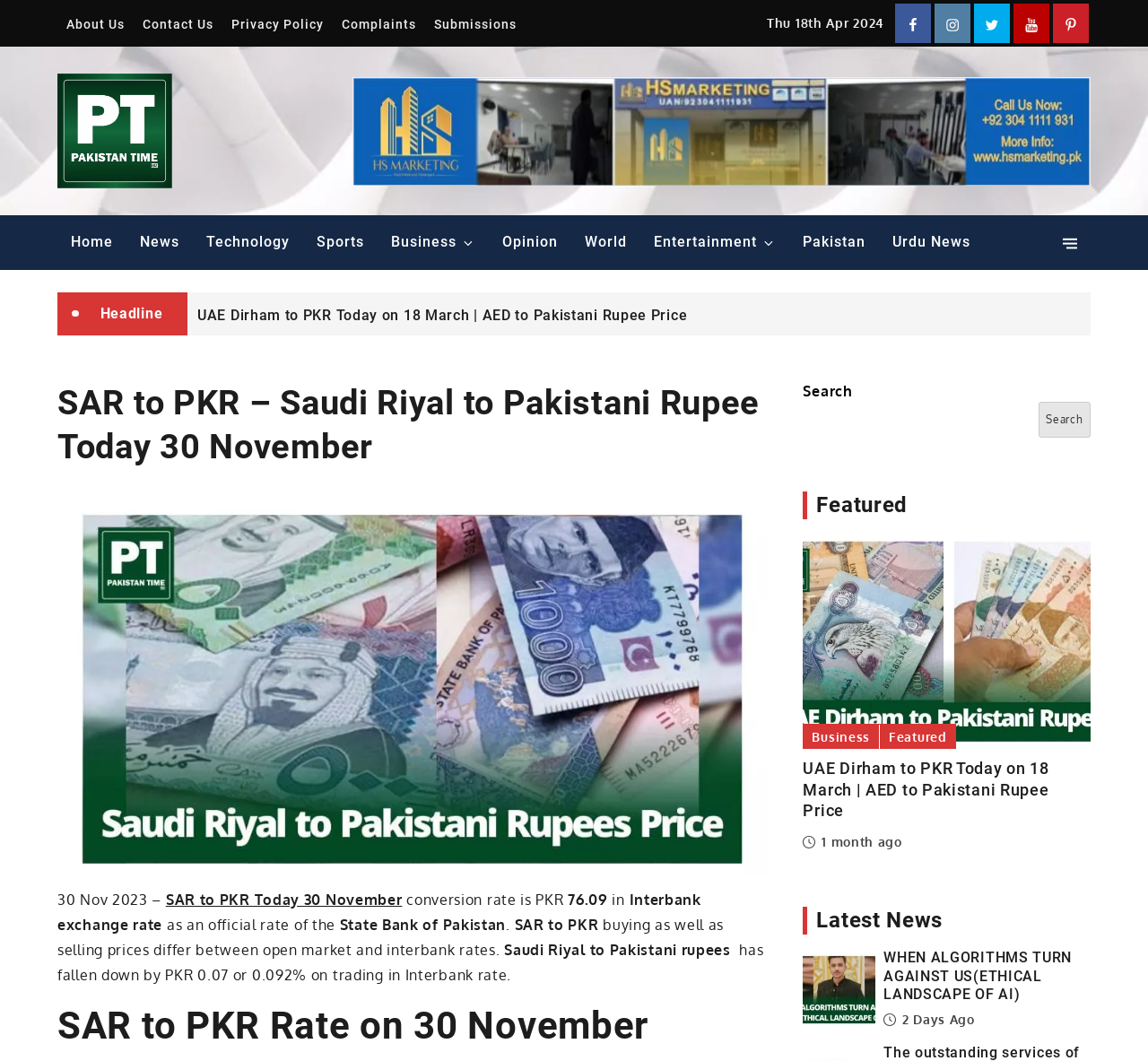Determine the bounding box coordinates of the area to click in order to meet this instruction: "Enter your name".

None